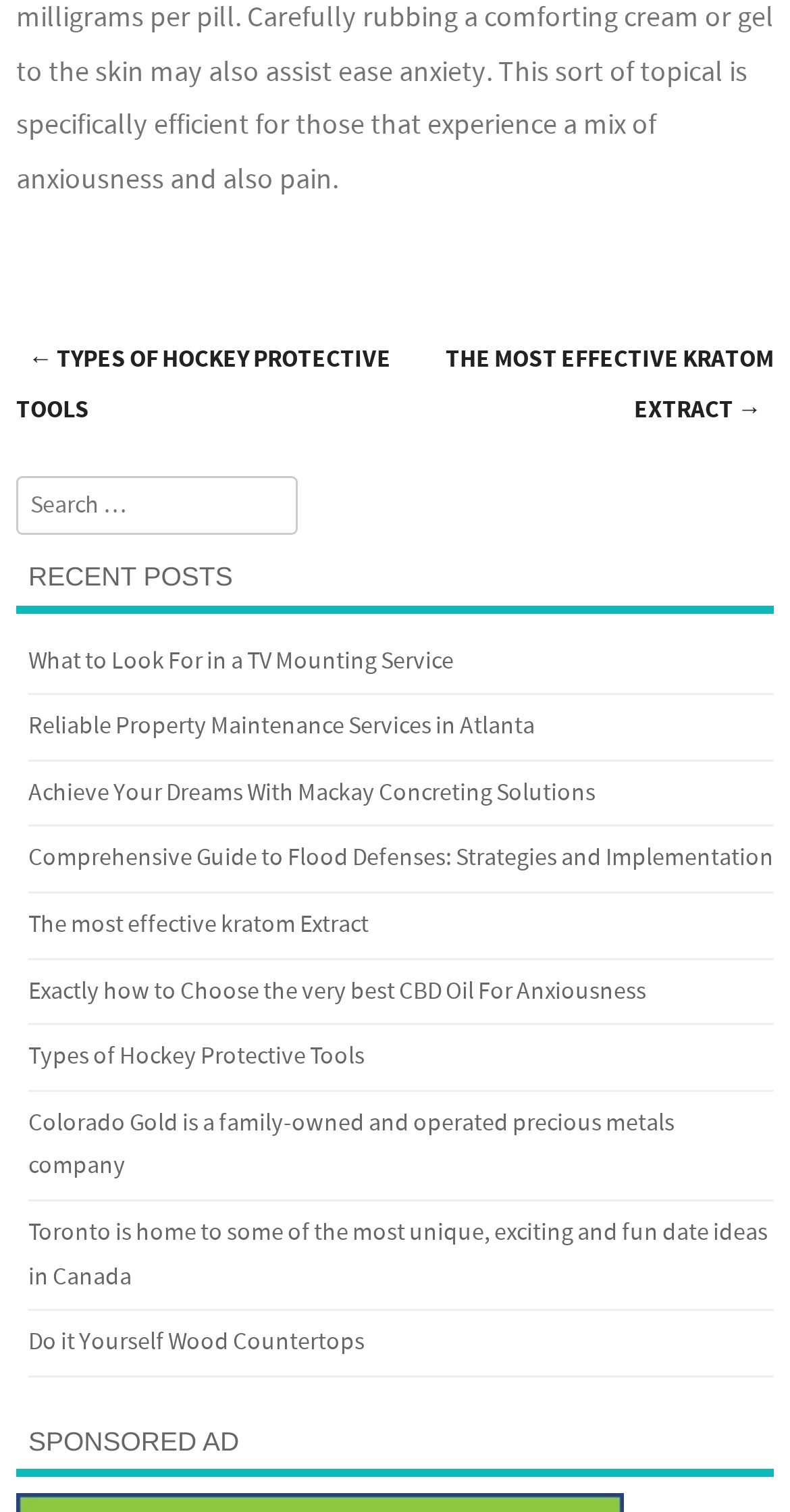Show me the bounding box coordinates of the clickable region to achieve the task as per the instruction: "View recent post about TV Mounting Service".

[0.036, 0.427, 0.574, 0.447]